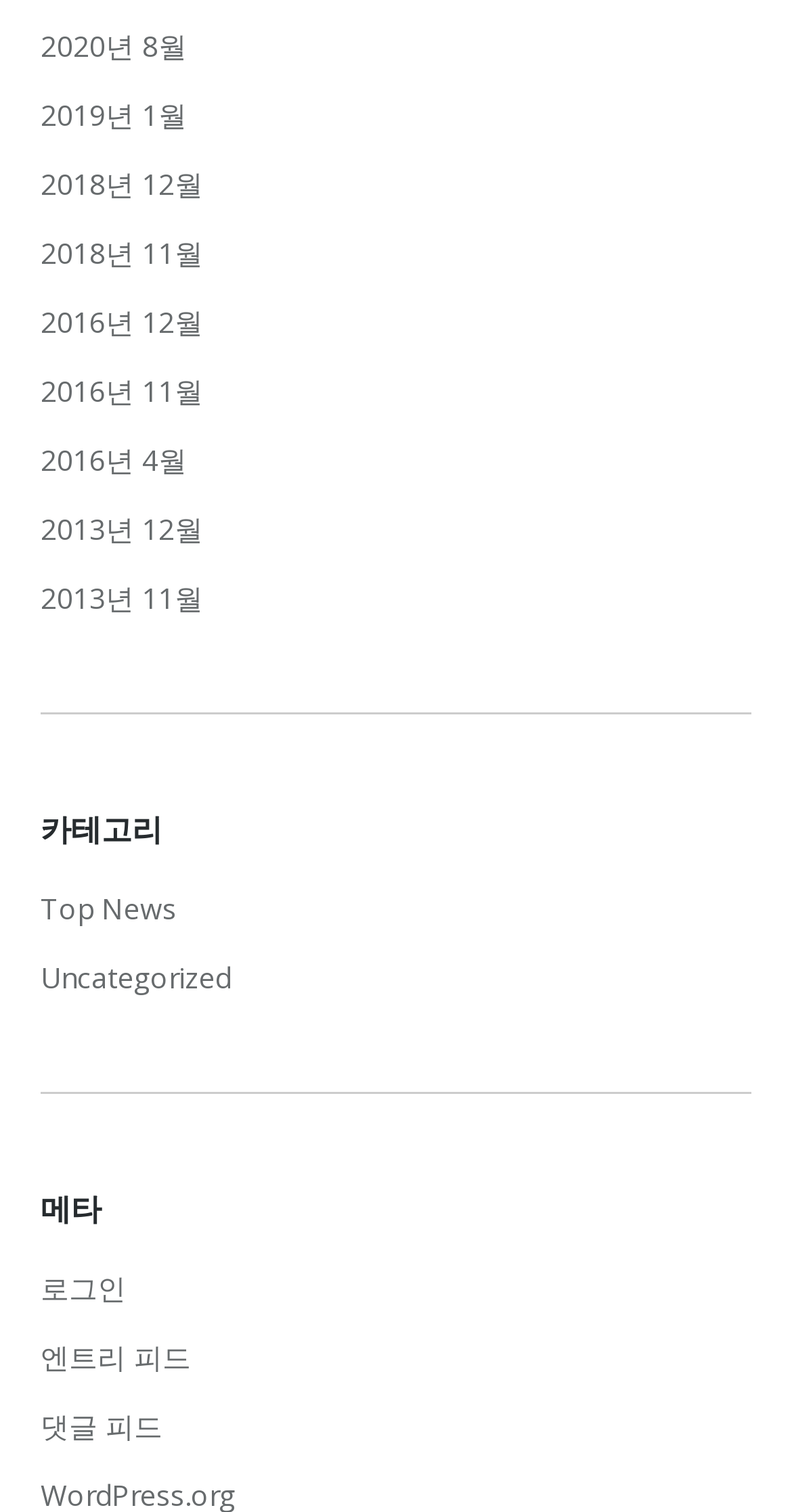Determine the bounding box coordinates for the area you should click to complete the following instruction: "View news from 2020 August".

[0.051, 0.015, 0.236, 0.047]